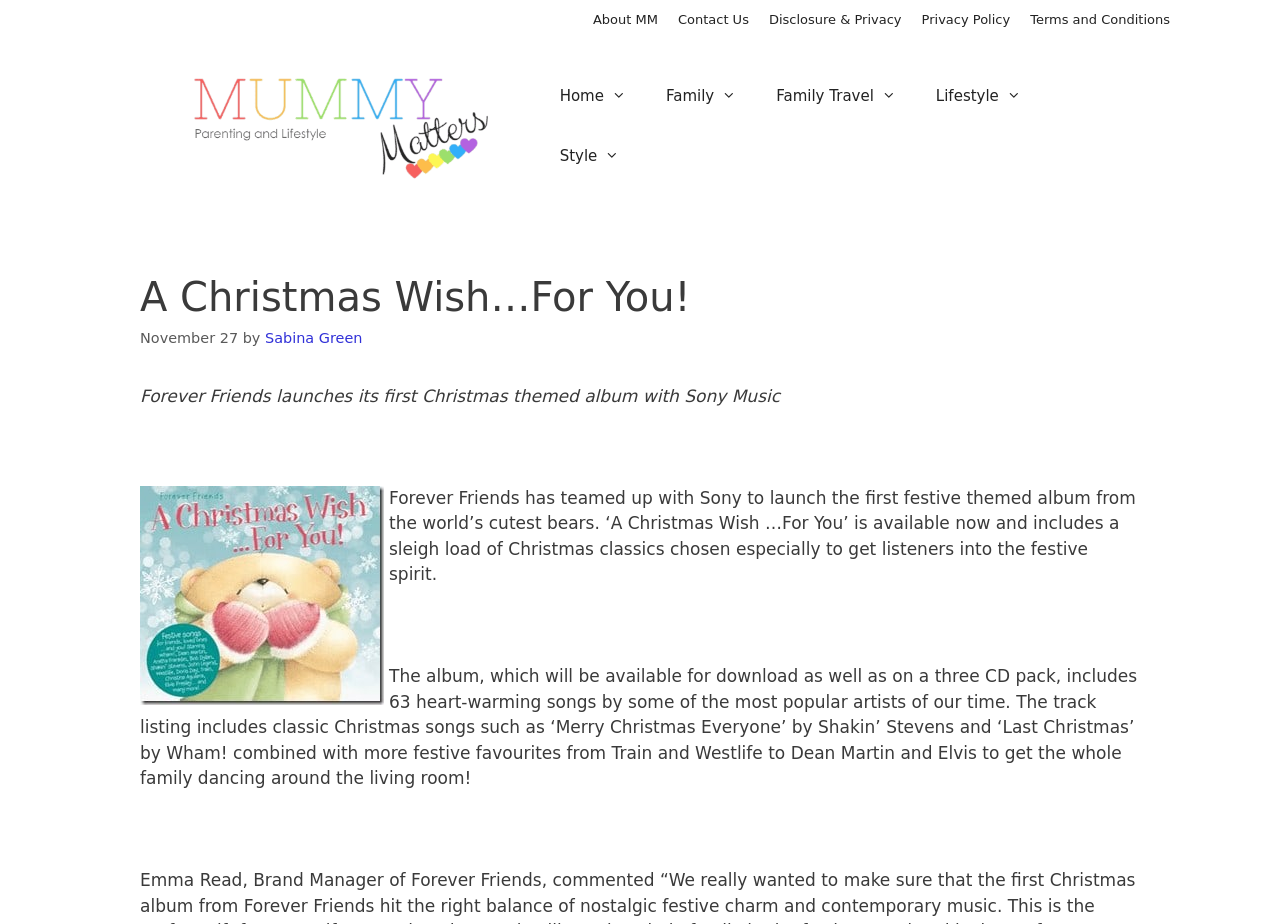Answer with a single word or phrase: 
Who is the author of the article?

Sabina Green